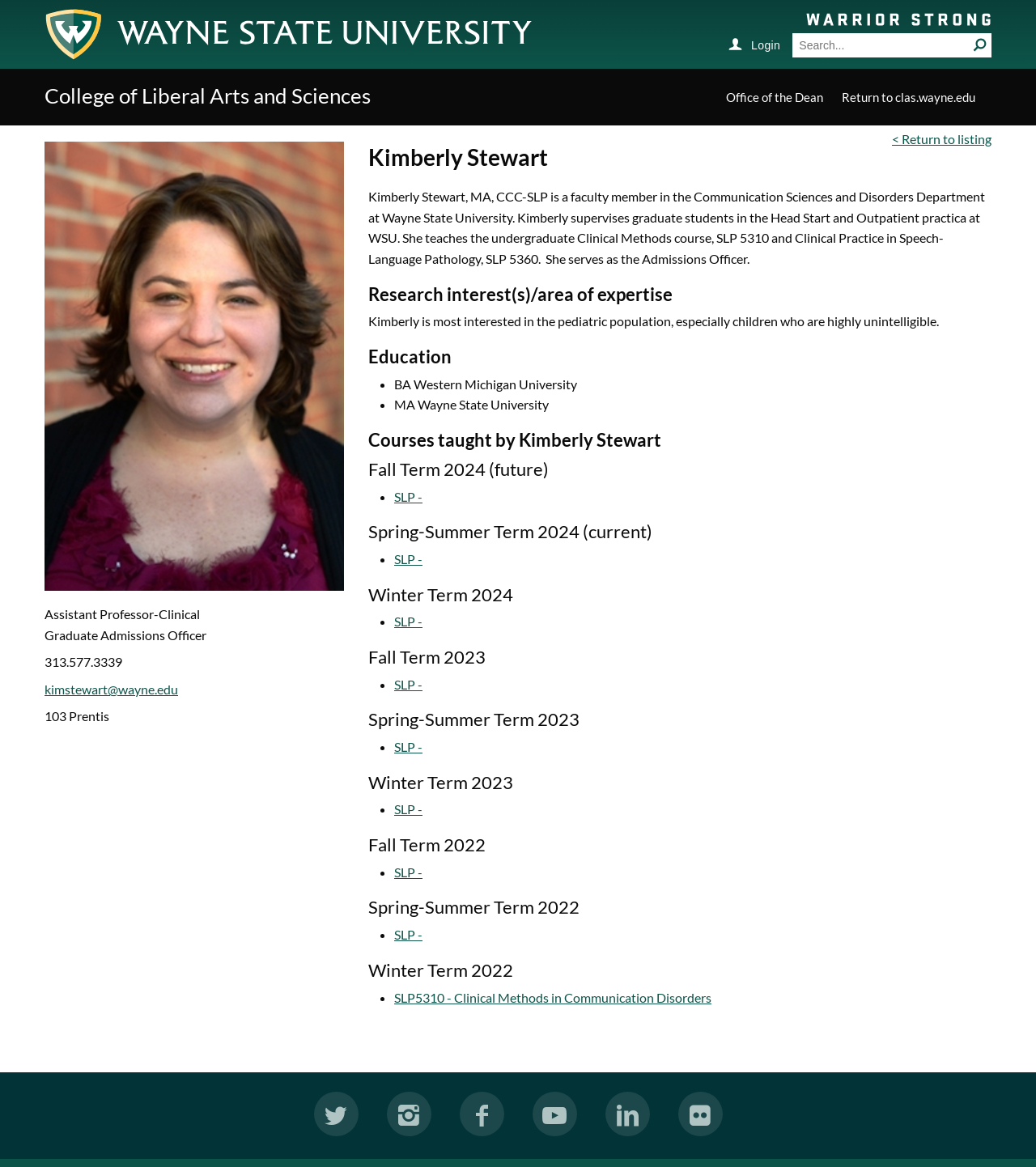What is Kimberly Stewart's area of expertise? Please answer the question using a single word or phrase based on the image.

pediatric population